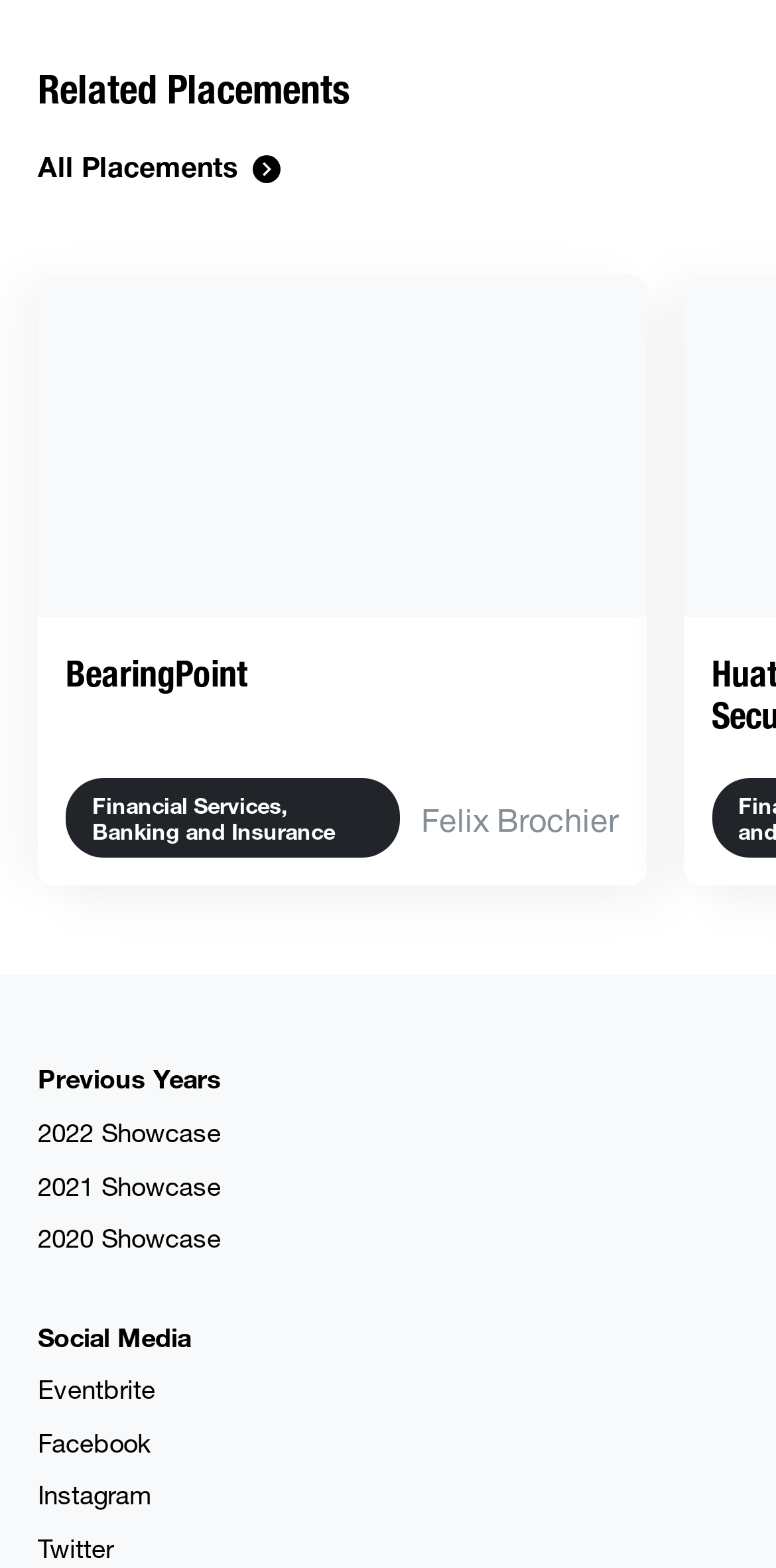Can you find the bounding box coordinates for the element that needs to be clicked to execute this instruction: "View 2020 Showcase"? The coordinates should be given as four float numbers between 0 and 1, i.e., [left, top, right, bottom].

[0.049, 0.781, 0.285, 0.8]